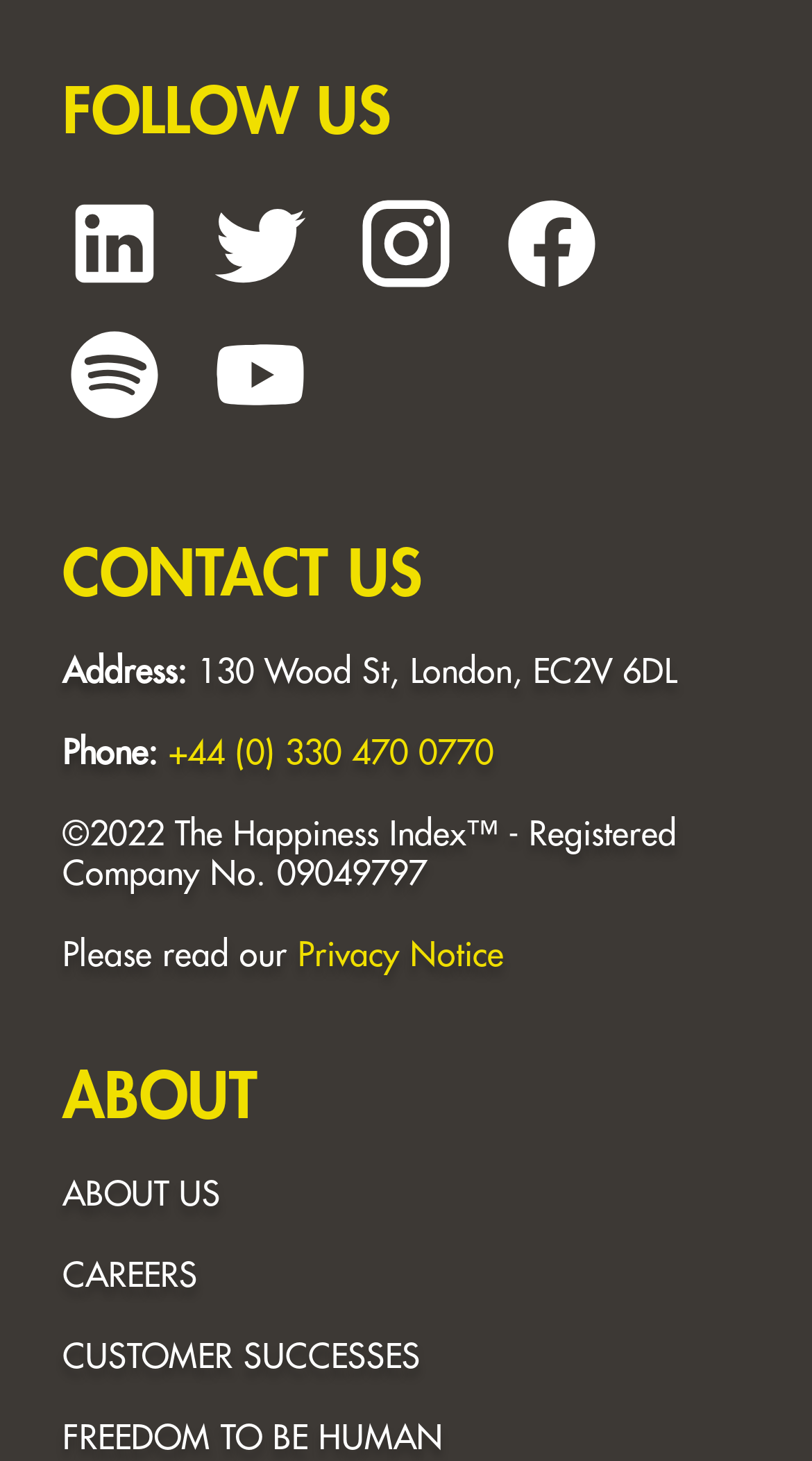Based on the image, please elaborate on the answer to the following question:
What is the year of the company's copyright?

I found the year of the company's copyright by looking at the text '©2022 The Happiness Index™ - Registered Company No. 09049797', which indicates that the company's copyright is for the year 2022.